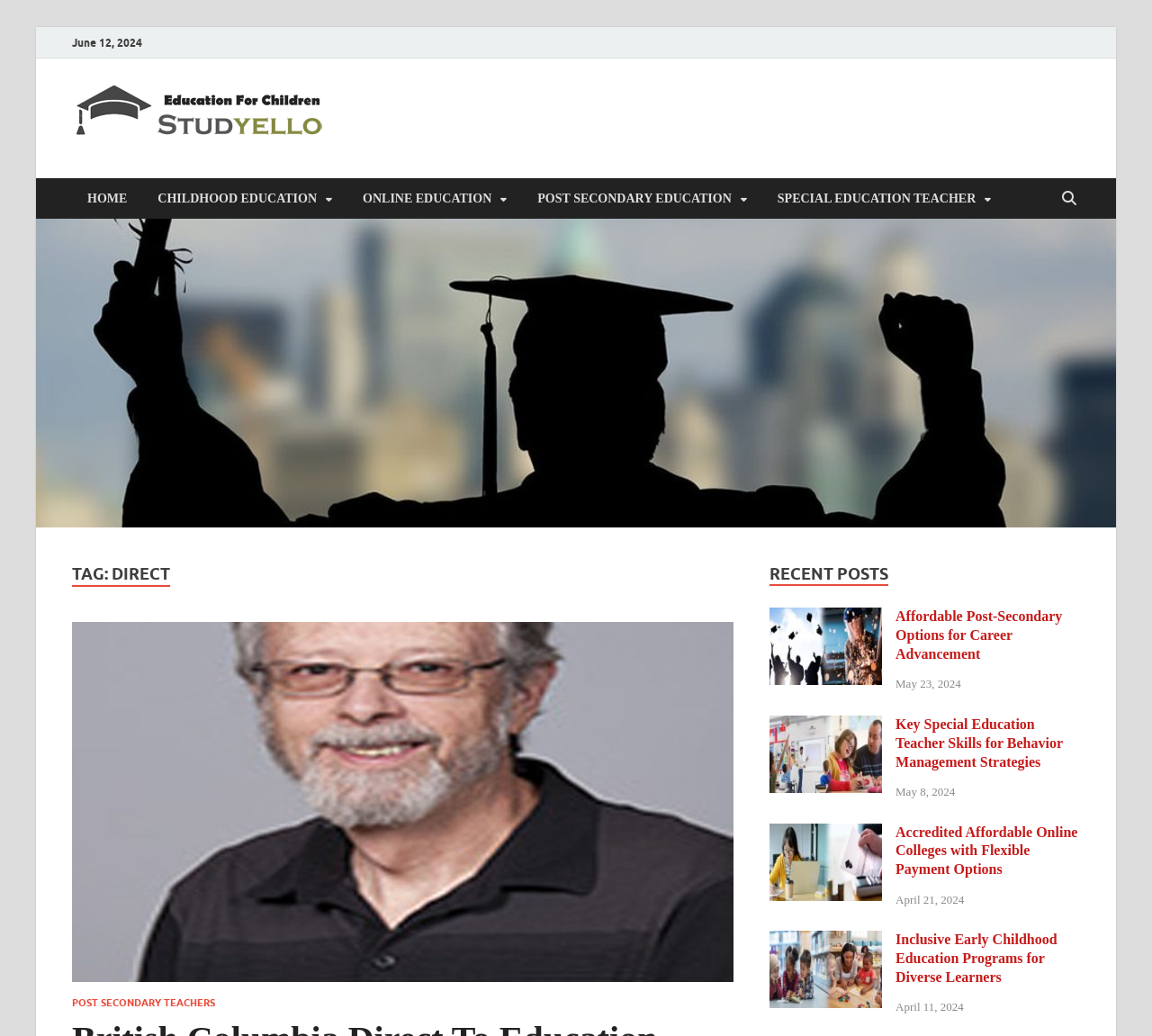Identify the bounding box coordinates of the area you need to click to perform the following instruction: "visit CSS".

None